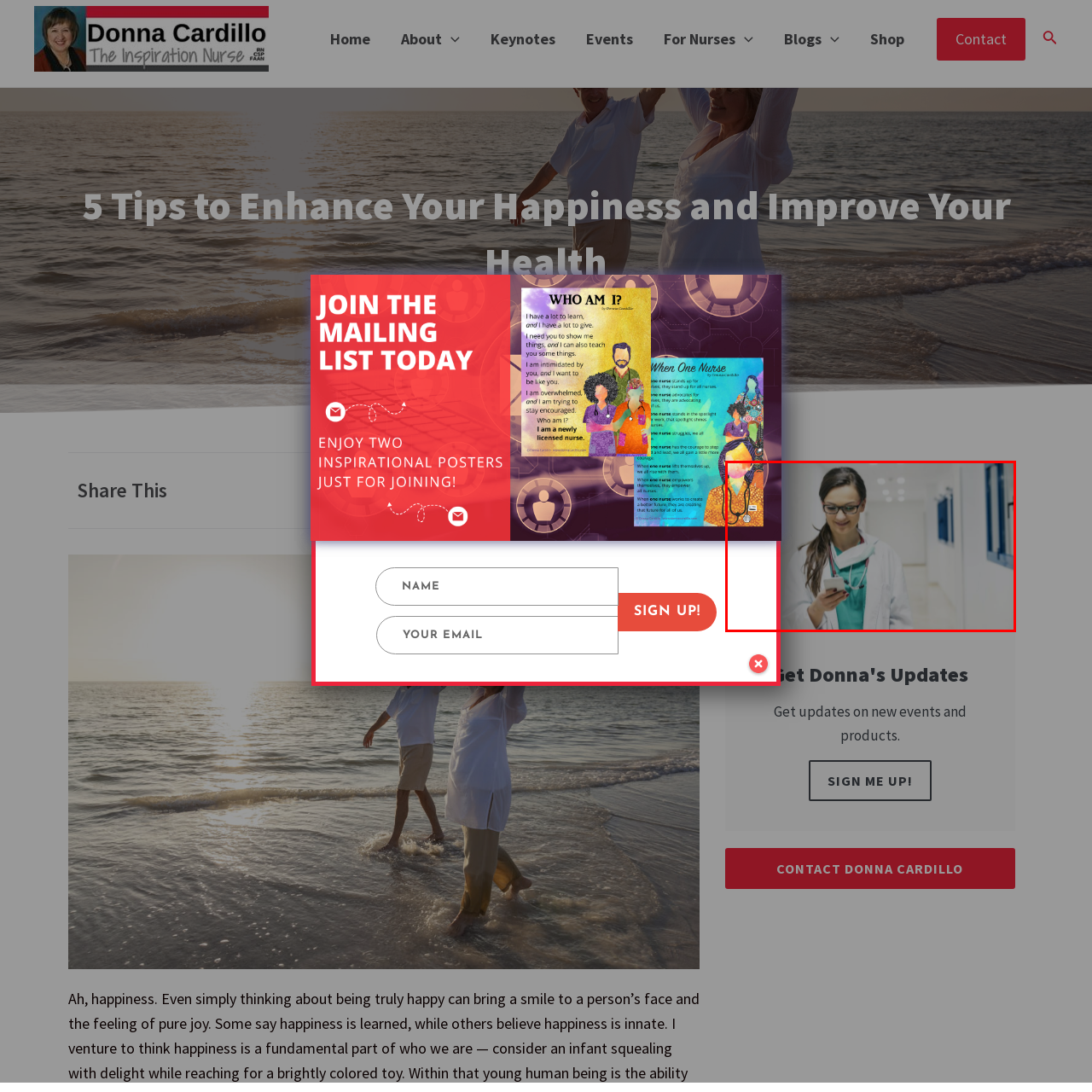Detail the scene within the red-bordered box in the image, including all relevant features and actions.

The image features a healthcare professional, a woman wearing a white lab coat and glasses, standing in a brightly lit hospital corridor. She is smiling as she looks at her cellphone, suggesting a moment of connection or communication. The setting is modern, with white walls and blue window frames, contributing to a clean and professional atmosphere. This scene captures the blend of healthcare and technology, illustrating the role of digital communication in modern medical practices.